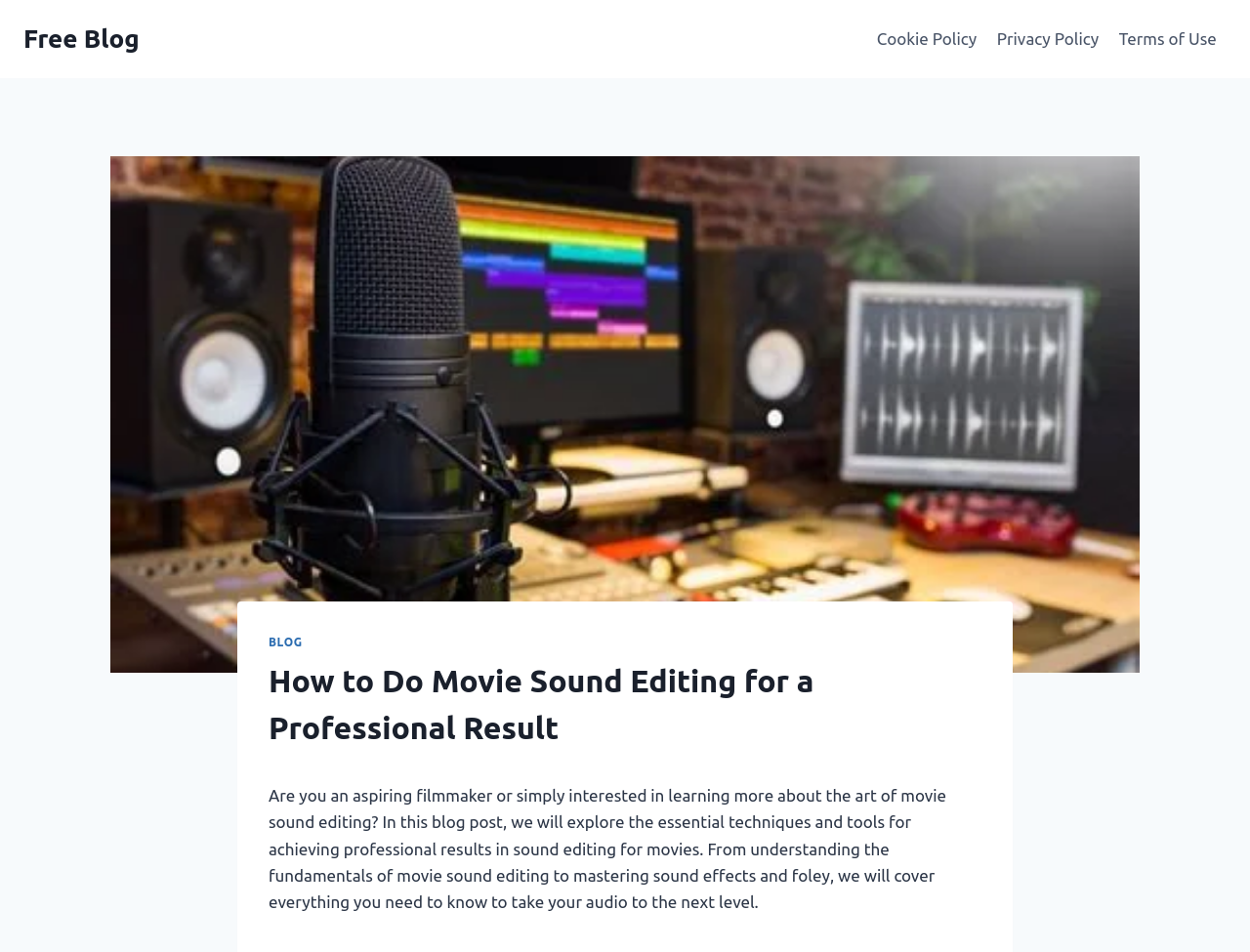What is the purpose of the navigation section?
Refer to the screenshot and answer in one word or phrase.

To access other pages